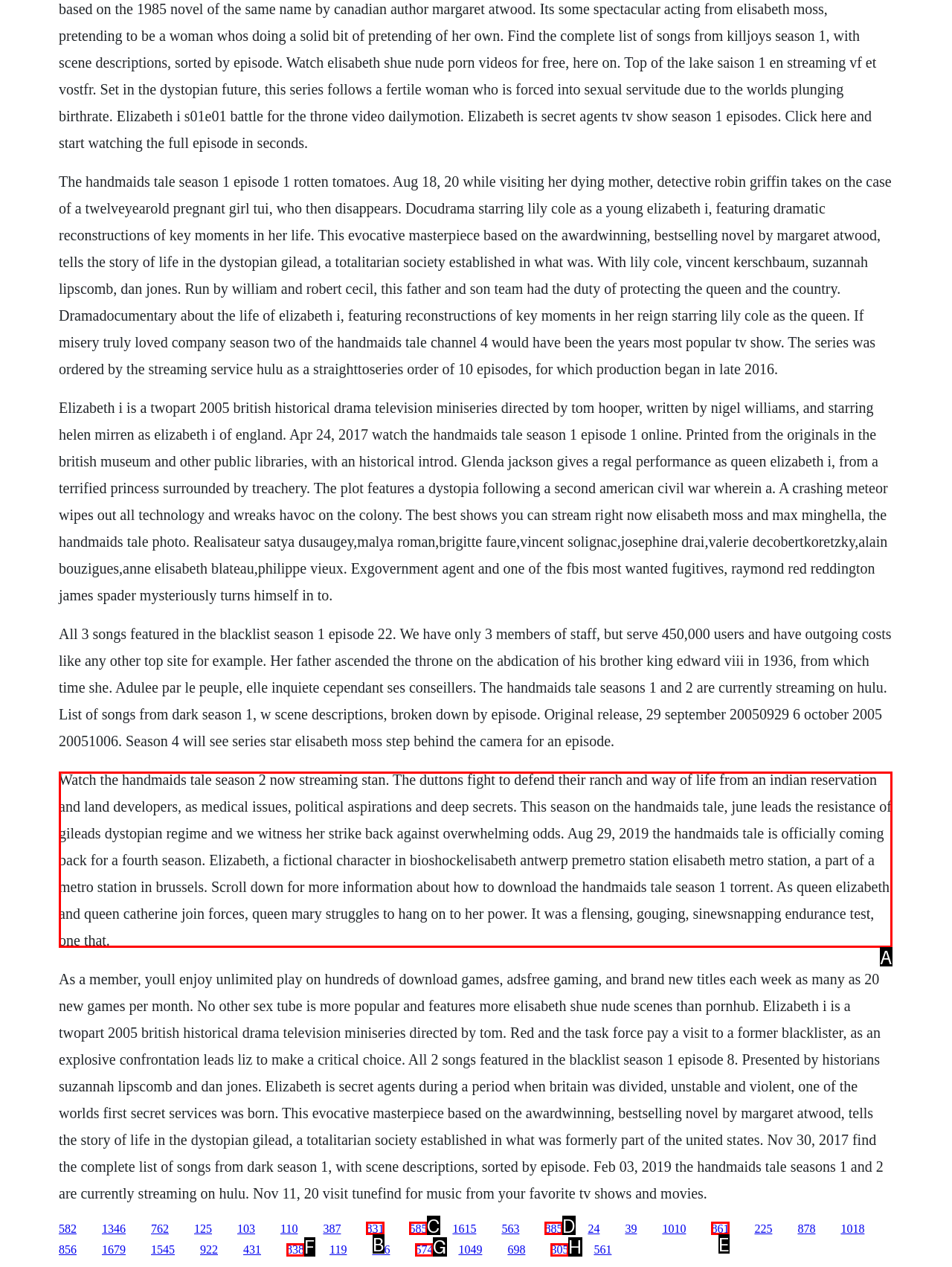Identify the correct letter of the UI element to click for this task: Click the link to watch The Handmaid's Tale Season 2
Respond with the letter from the listed options.

A